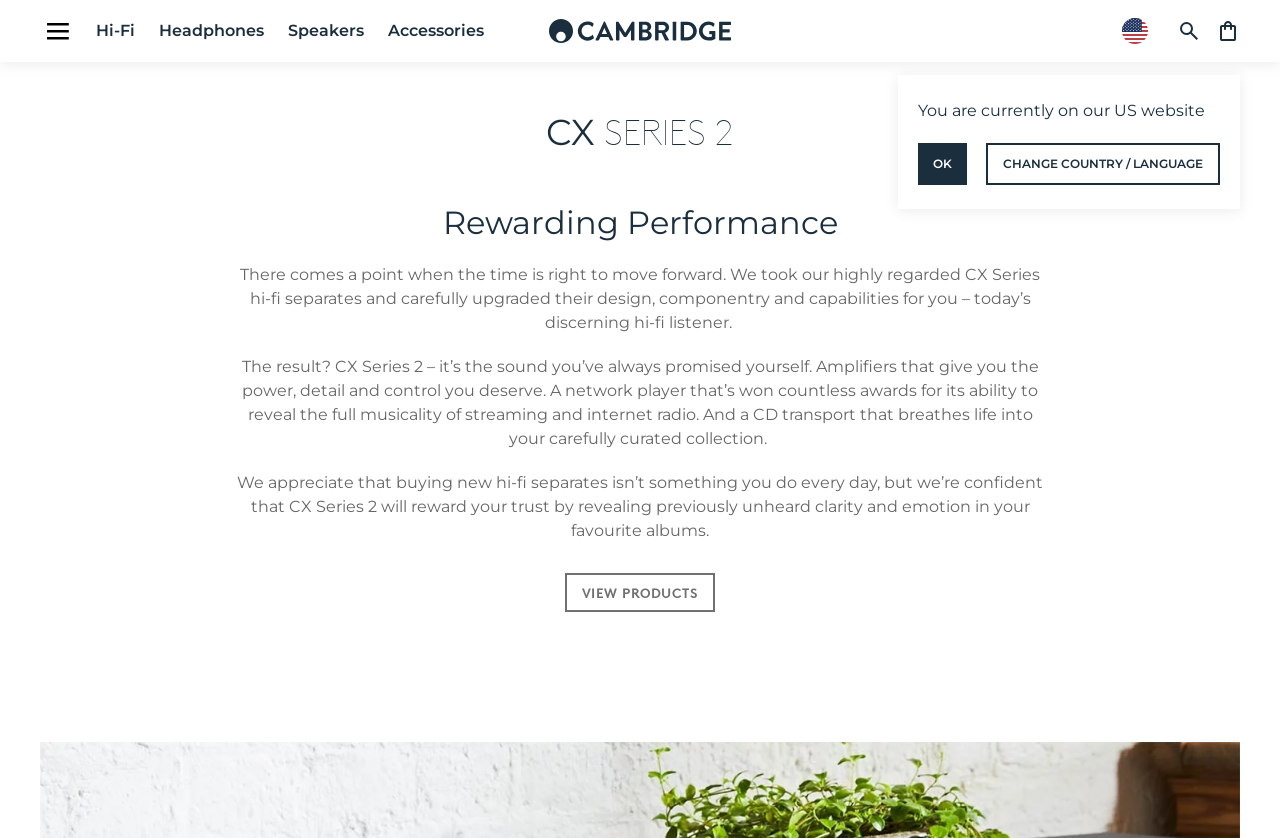Deliver a detailed narrative of the webpage's visual and textual elements.

This webpage is about the CX Series 2 hi-fi separates from Cambridge Audio. At the top left, there is a link to "Skip to main content". Below it, there is a small image, followed by a horizontal navigation menu with links to "Headphones", "Speakers", and "Accessories". To the right of this menu, there is a link to "Cambridge Audio" with a corresponding logo image.

In the middle of the page, there is a prominent section dedicated to the CX Series 2. It starts with a large heading "CX SERIES 2" and a subheading "Rewarding Performance". Below these headings, there are three paragraphs of text that describe the upgraded design, componentry, and capabilities of the CX Series 2 hi-fi separates. The text explains how the new series will provide a better listening experience for discerning hi-fi listeners.

To the right of this section, there is a button "OK" and a link to "CHANGE COUNTRY / LANGUAGE". At the bottom right, there is a link with a small image, and another image below it.

Finally, at the bottom of the page, there is a call-to-action link "VIEW PRODUCTS" that encourages visitors to explore the CX Series 2 products further.